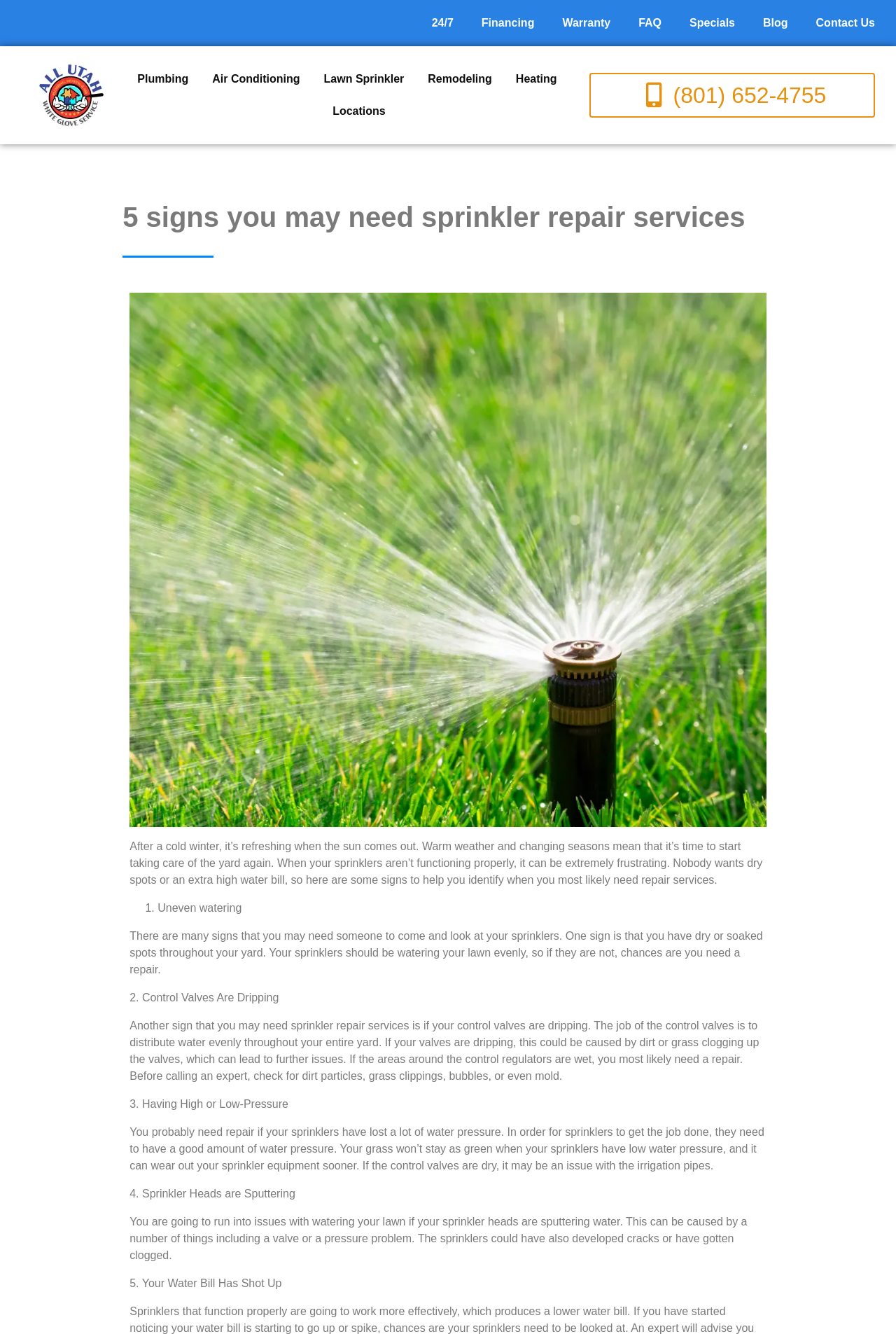What is the fifth sign of needing sprinkler repair services?
Look at the image and respond with a one-word or short phrase answer.

Your Water Bill Has Shot Up